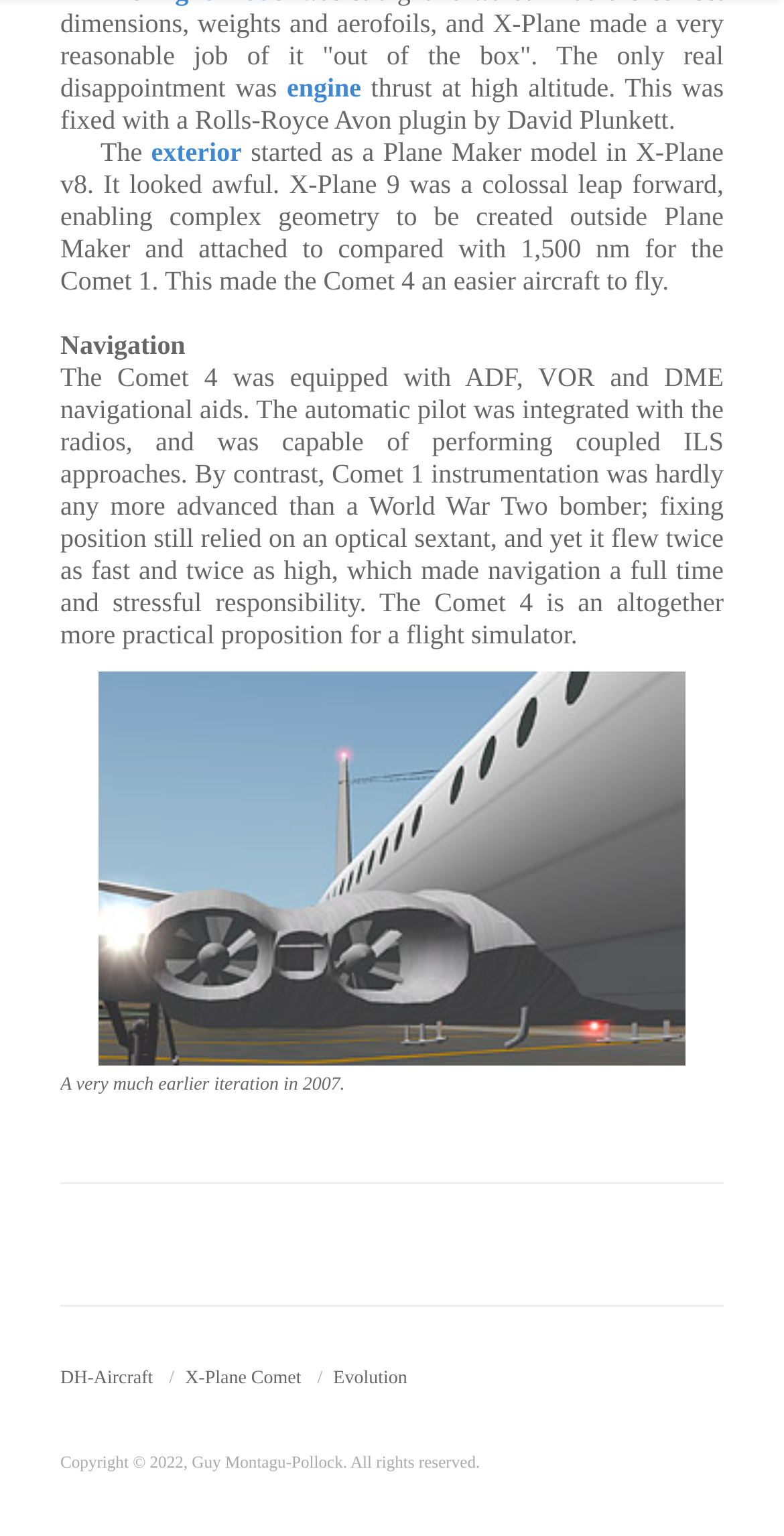Give the bounding box coordinates for this UI element: "X-Plane Comet". The coordinates should be four float numbers between 0 and 1, arranged as [left, top, right, bottom].

[0.236, 0.891, 0.384, 0.904]